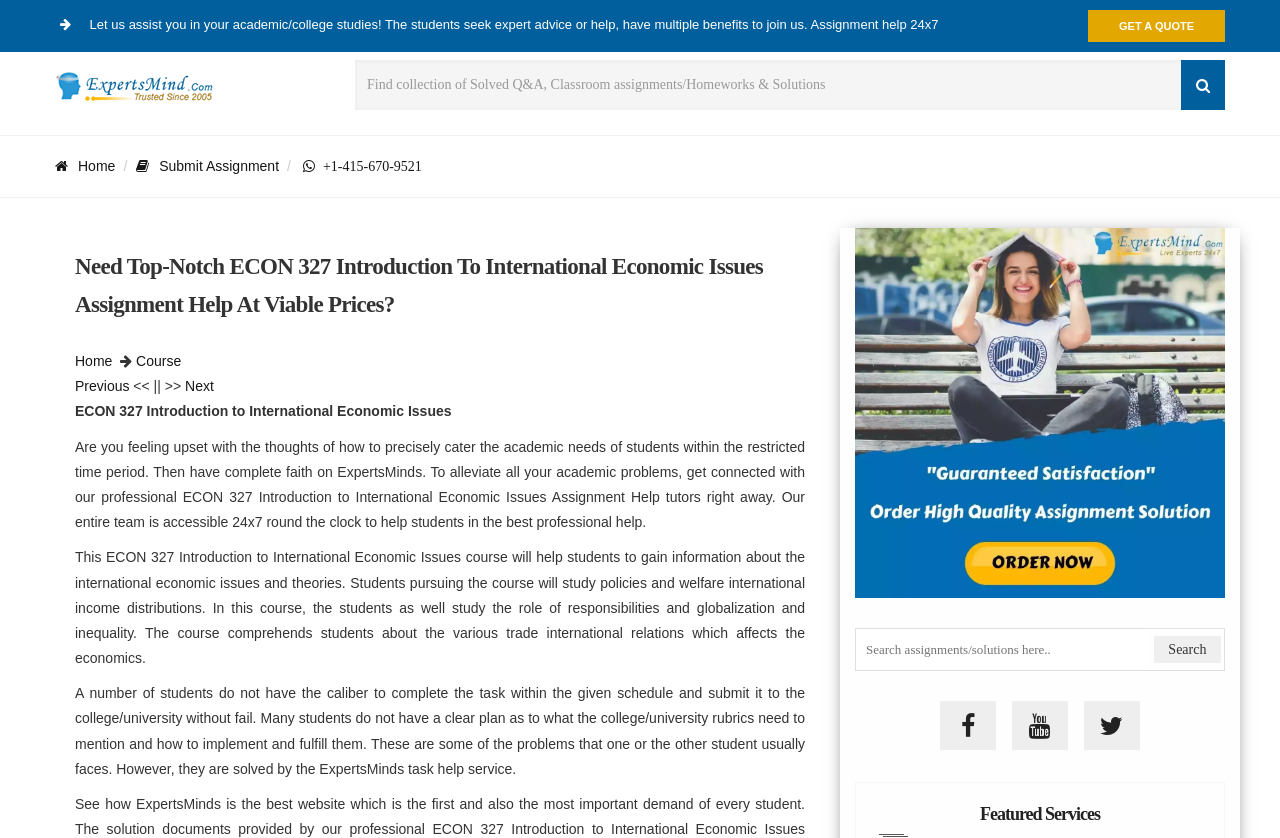Please answer the following question using a single word or phrase: 
What is the role of the tutors at ExpertsMinds?

To help students